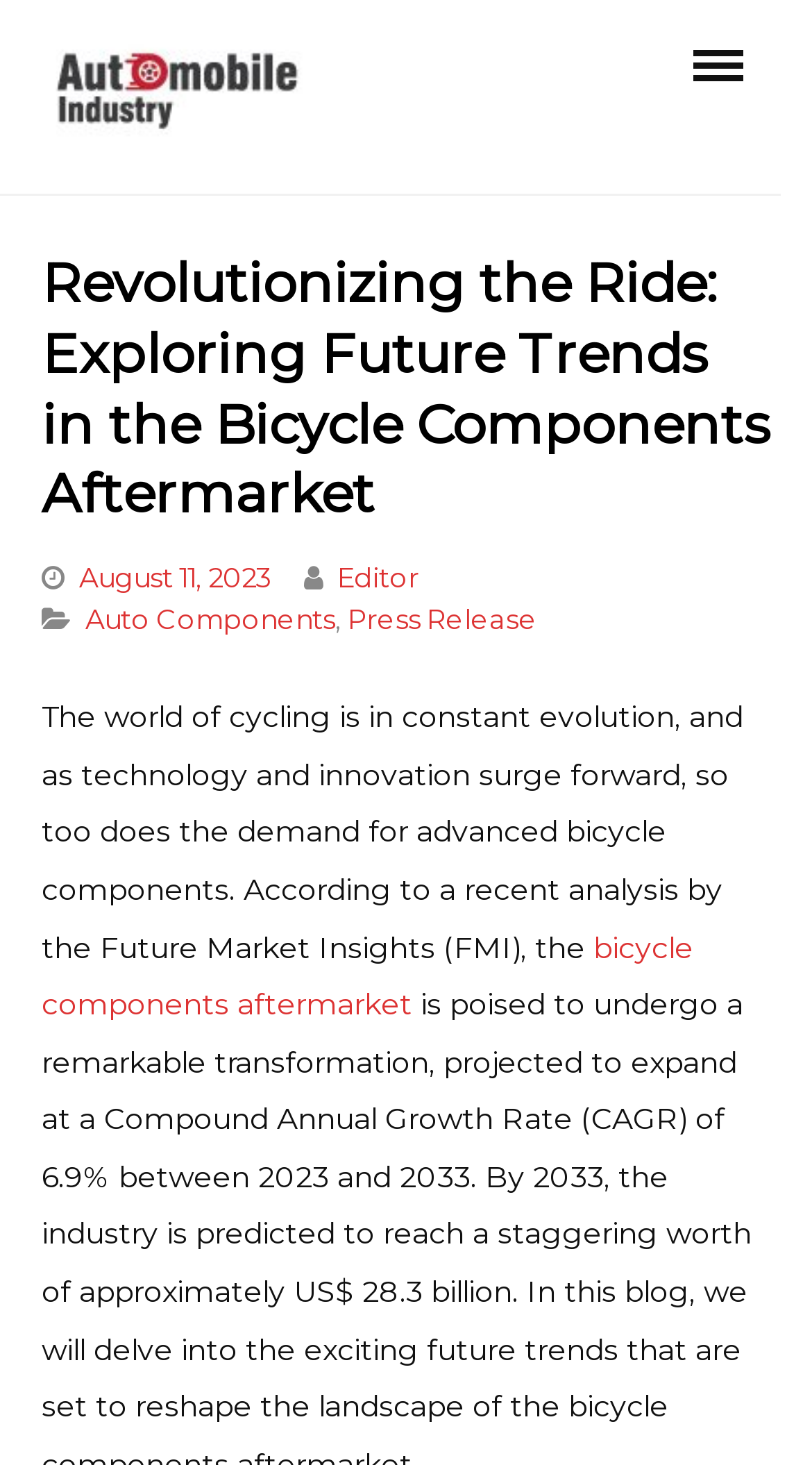What is the date of the article?
Please provide a single word or phrase as your answer based on the image.

August 11, 2023